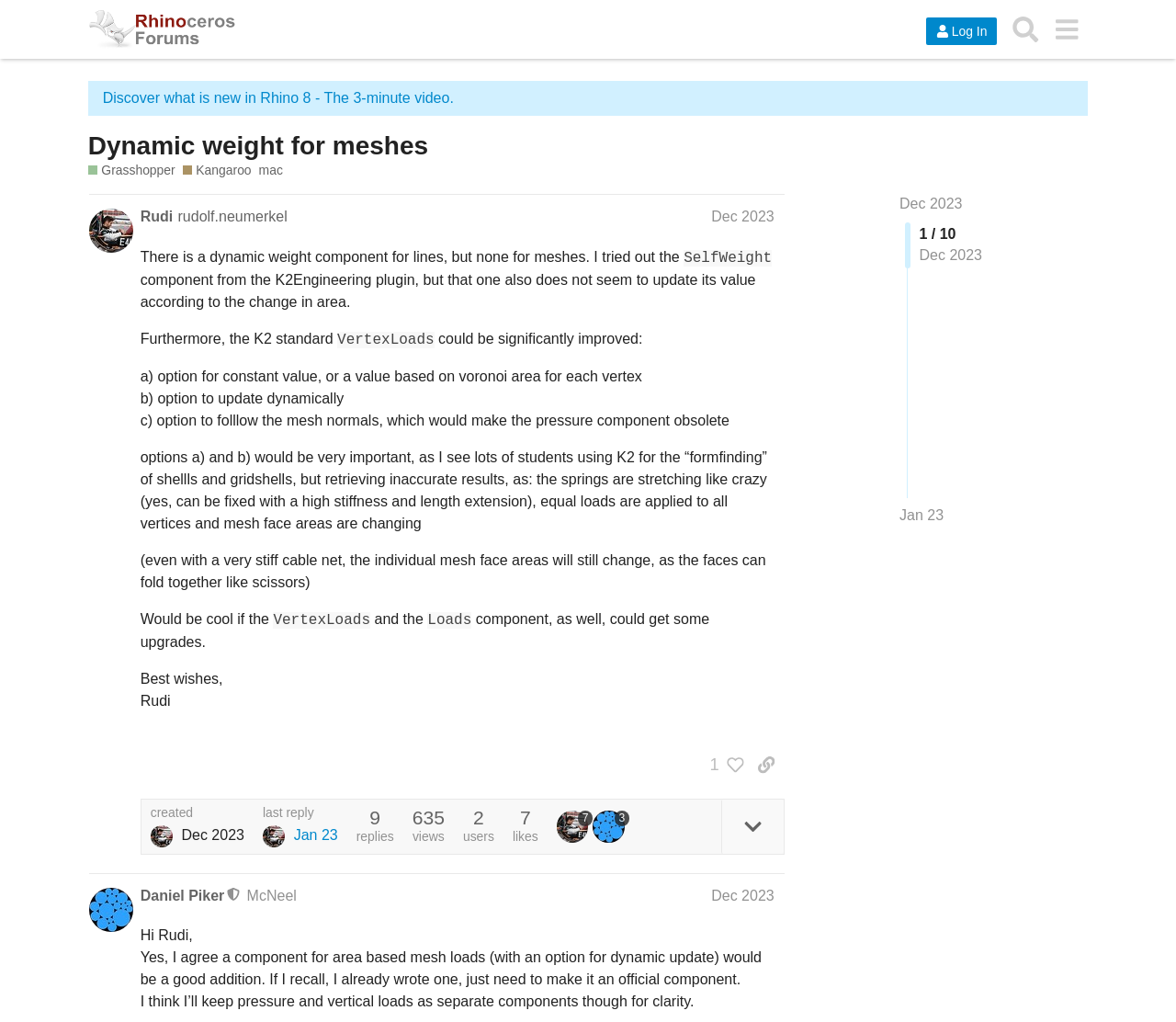Refer to the screenshot and give an in-depth answer to this question: What is the date of the last reply to the post?

The date of the last reply to the post is 'Jan 23' as indicated by the link 'last reply Jan 23' with the description 'Jan 23, 2024 9:00 pm'.